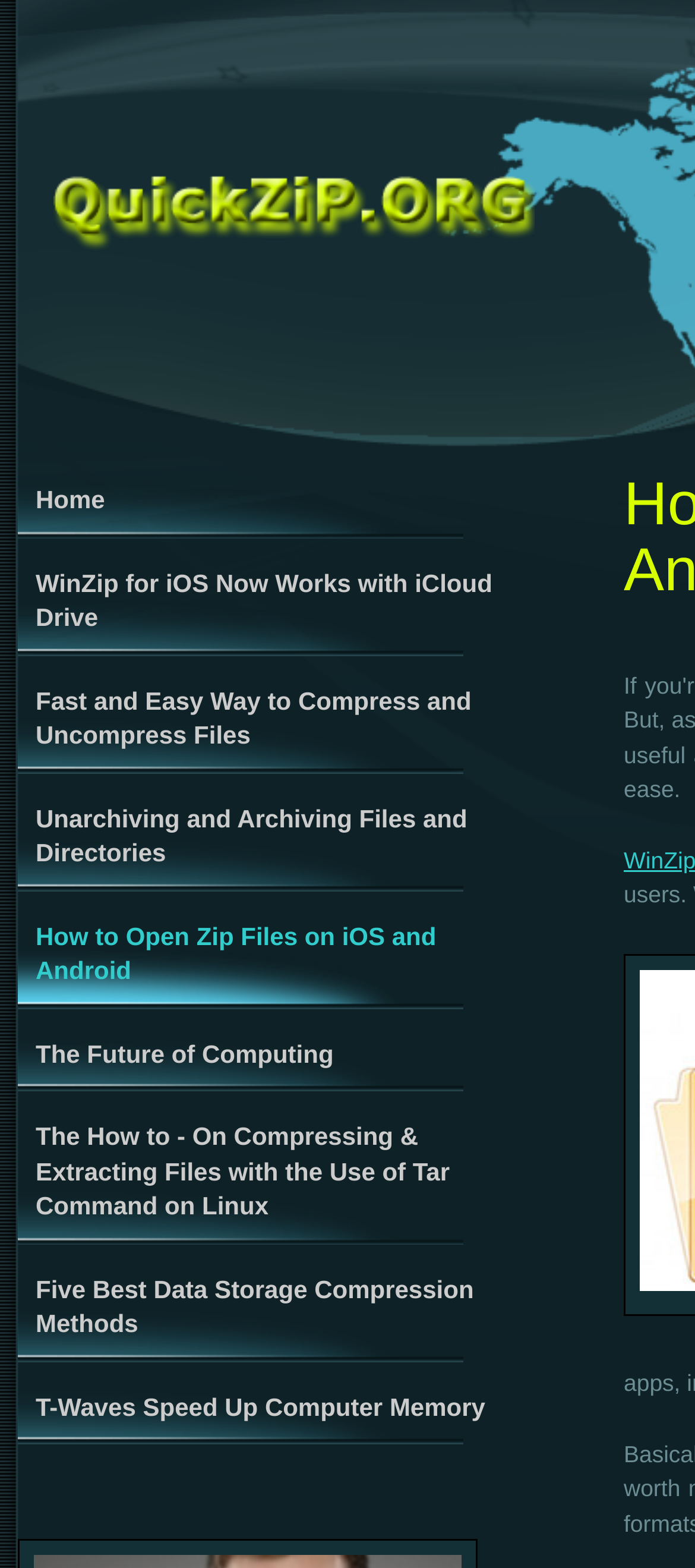Reply to the question with a single word or phrase:
How many links are on the left side of the webpage?

9